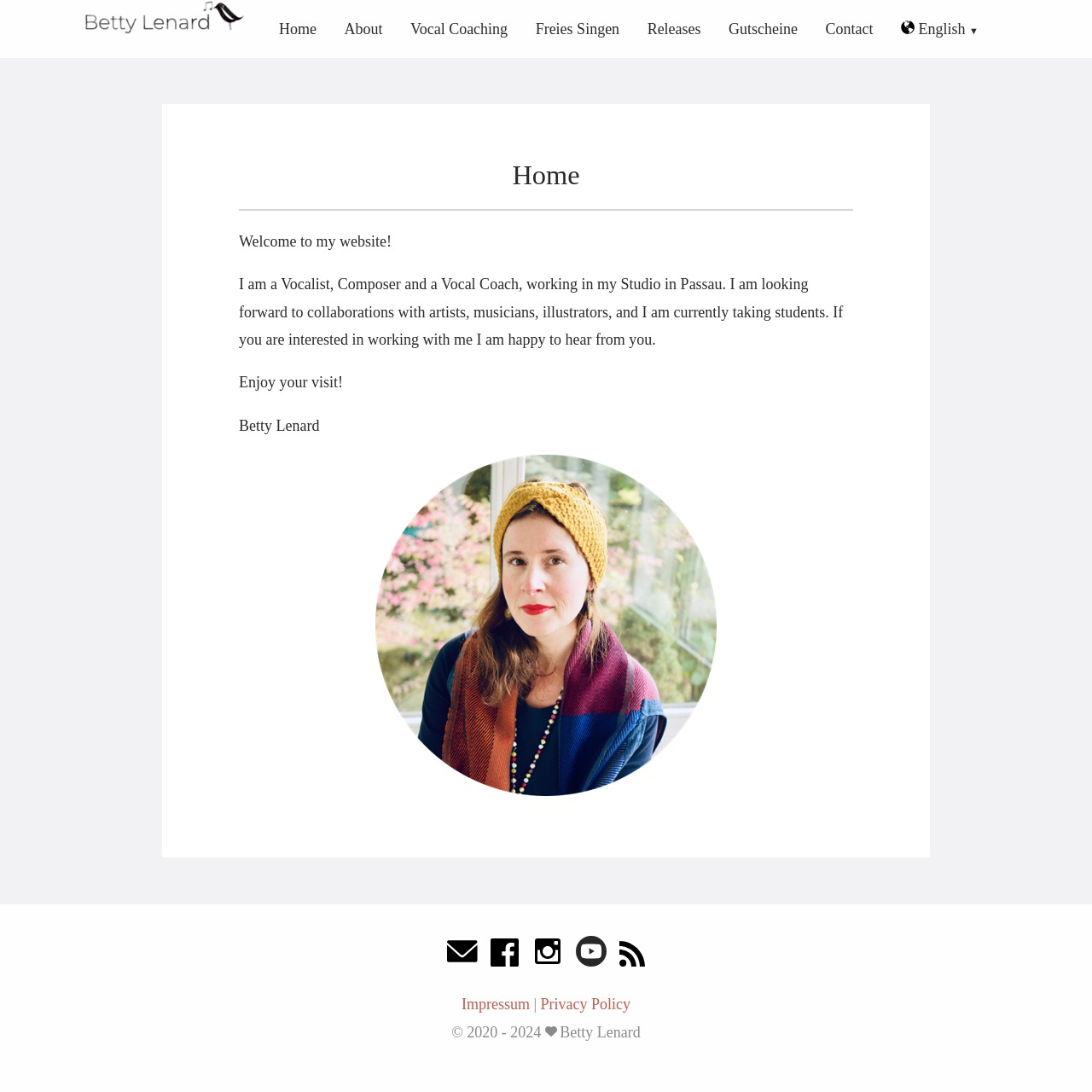Identify the bounding box coordinates of the area that should be clicked in order to complete the given instruction: "Contact Betty Lenard via email". The bounding box coordinates should be four float numbers between 0 and 1, i.e., [left, top, right, bottom].

[0.409, 0.856, 0.437, 0.899]